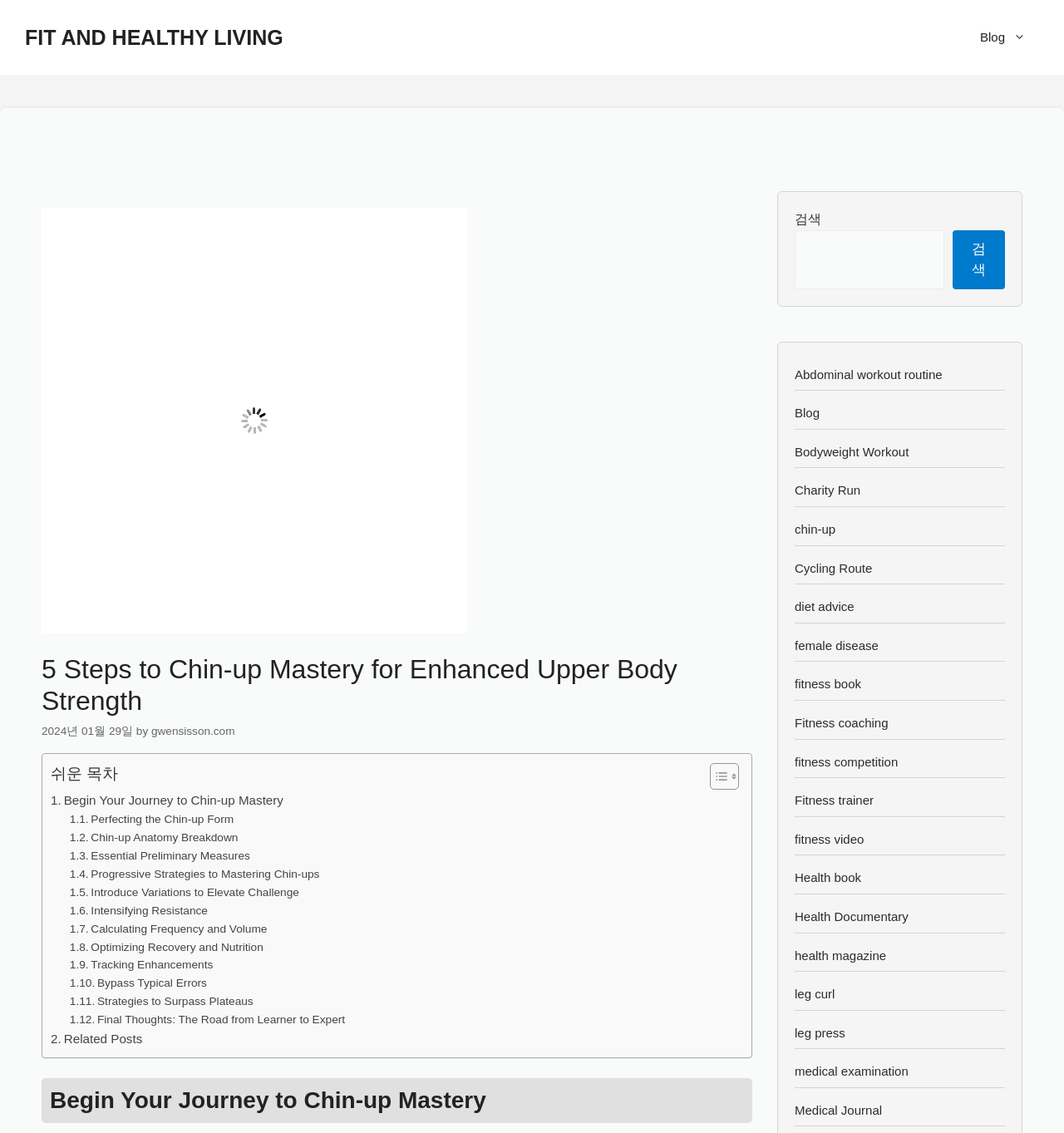Could you indicate the bounding box coordinates of the region to click in order to complete this instruction: "Click on the 'chin-up' link".

[0.747, 0.461, 0.785, 0.473]